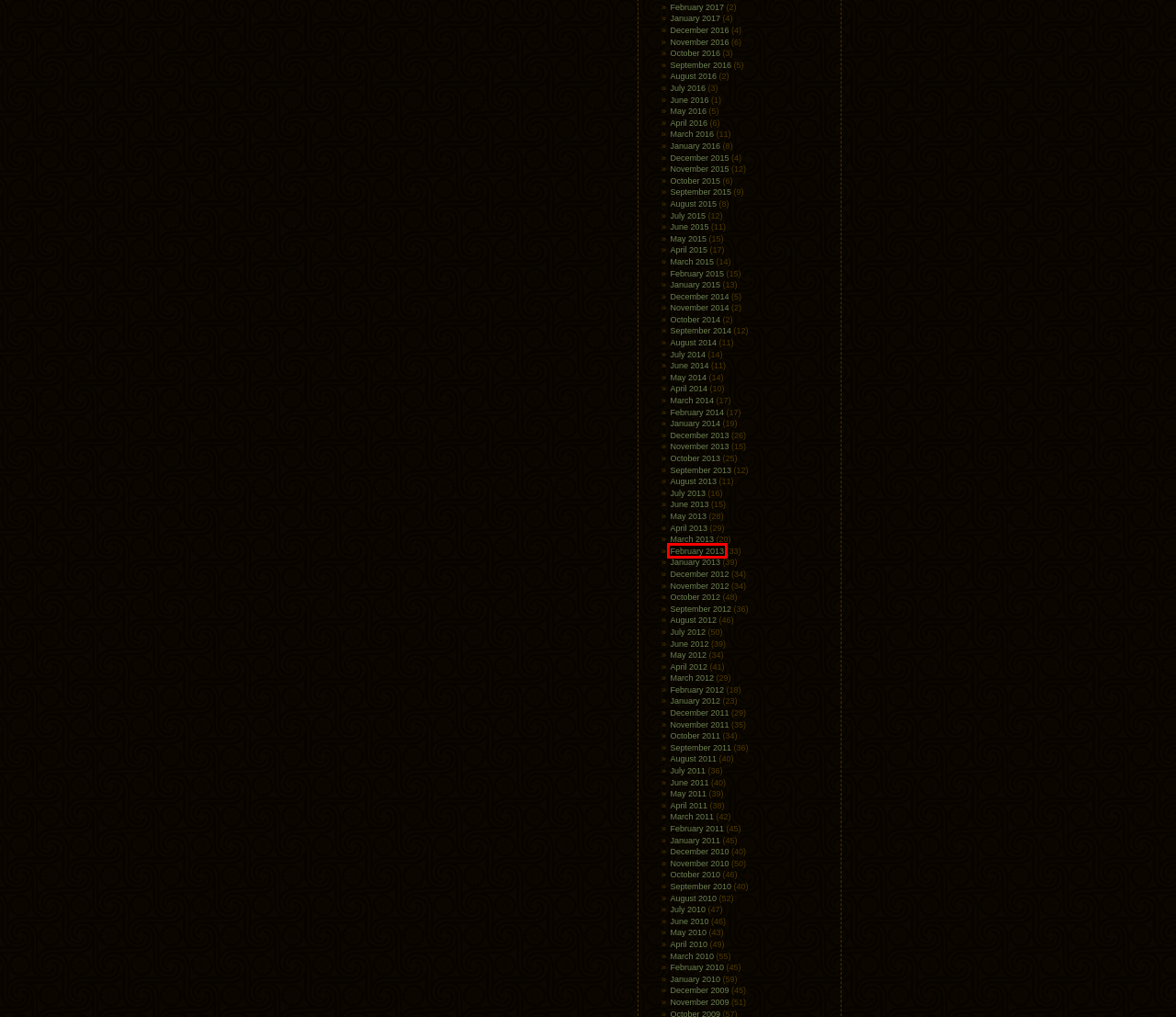Review the screenshot of a webpage that includes a red bounding box. Choose the webpage description that best matches the new webpage displayed after clicking the element within the bounding box. Here are the candidates:
A. October » 2011 » ISO50 Blog – The Blog of Scott Hansen (Tycho / ISO50)
B. January » 2017 » ISO50 Blog – The Blog of Scott Hansen (Tycho / ISO50)
C. December » 2015 » ISO50 Blog – The Blog of Scott Hansen (Tycho / ISO50)
D. October » 2015 » ISO50 Blog – The Blog of Scott Hansen (Tycho / ISO50)
E. September » 2014 » ISO50 Blog – The Blog of Scott Hansen (Tycho / ISO50)
F. February » 2013 » ISO50 Blog – The Blog of Scott Hansen (Tycho / ISO50)
G. August » 2012 » ISO50 Blog – The Blog of Scott Hansen (Tycho / ISO50)
H. December » 2016 » ISO50 Blog – The Blog of Scott Hansen (Tycho / ISO50)

F